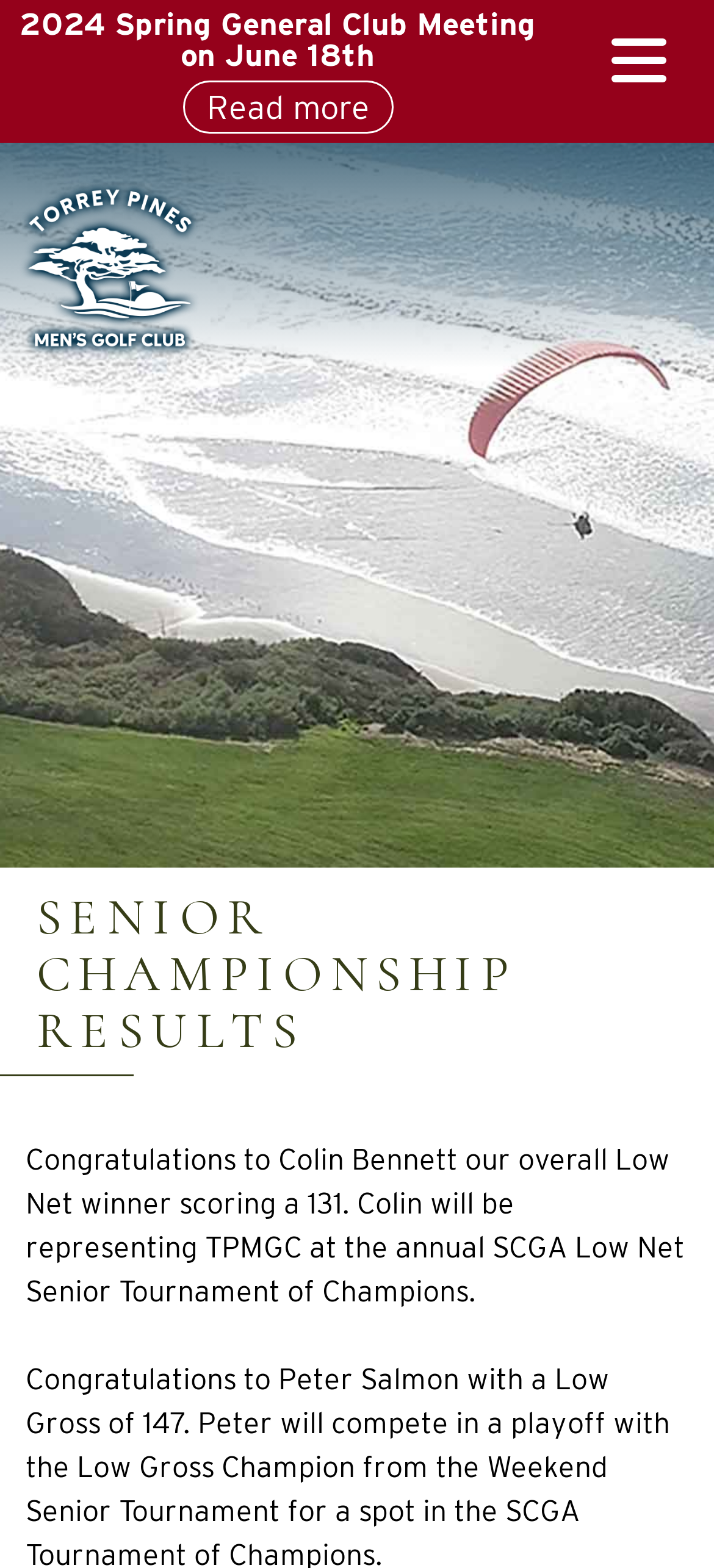What is the purpose of the 'Read more' link?
Please give a detailed and elaborate explanation in response to the question.

I found the answer by looking at the link 'Read more' which is located near the heading '2024 Spring General Club Meeting on June 18th', suggesting that it provides more information about the meeting.